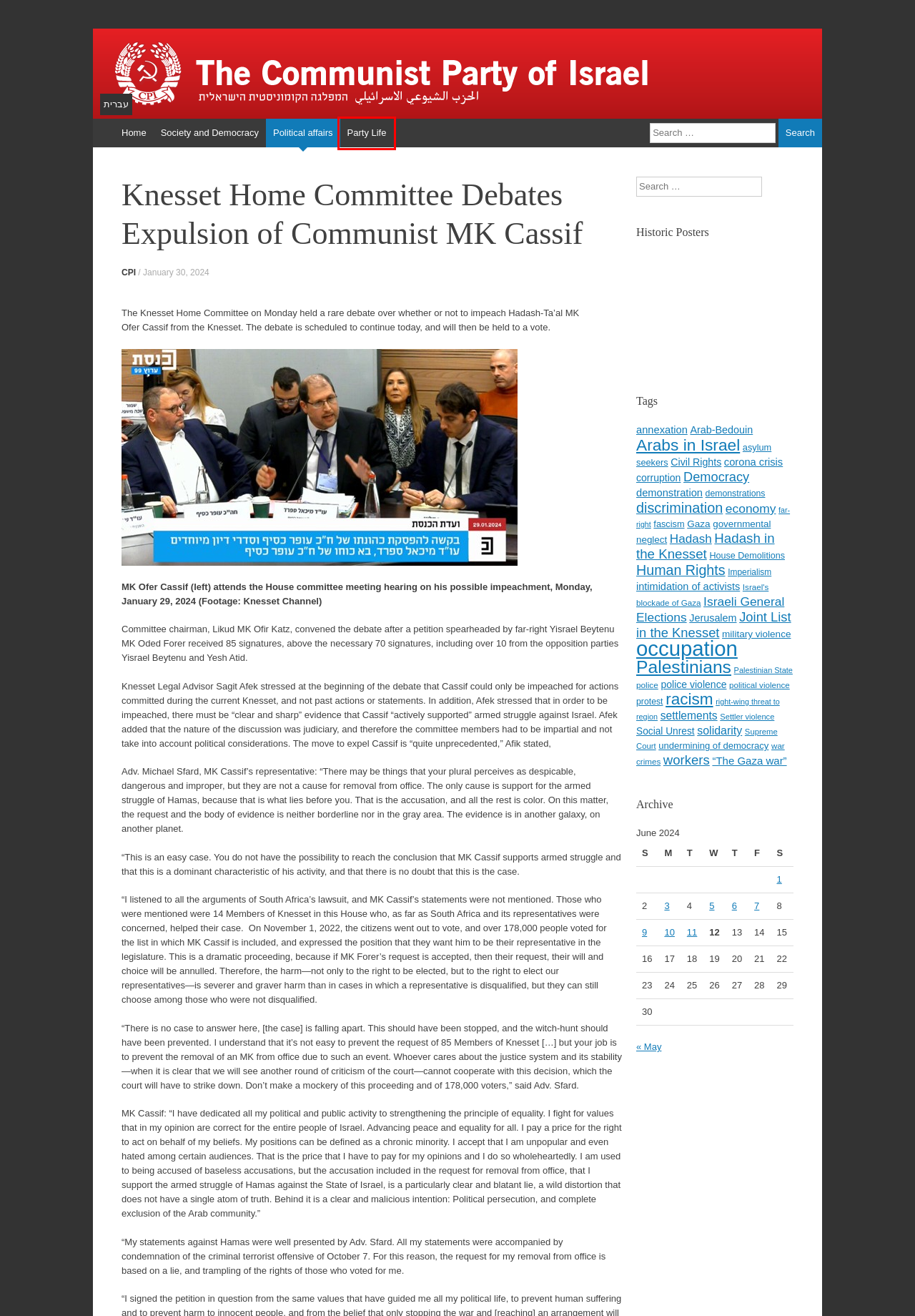You have a screenshot of a webpage with a red bounding box around a UI element. Determine which webpage description best matches the new webpage that results from clicking the element in the bounding box. Here are the candidates:
A. workers | Communist Party of Israel
B. solidarity | Communist Party of Israel
C. Üsküdar Evden Eve Nakliyat-Üsküdar Nakliye Firmaları
D. asylum seekers | Communist Party of Israel
E. political violence | Communist Party of Israel
F. House Demolitions | Communist Party of Israel
G. Gaza | Communist Party of Israel
H. Party Life | Communist Party of Israel

H